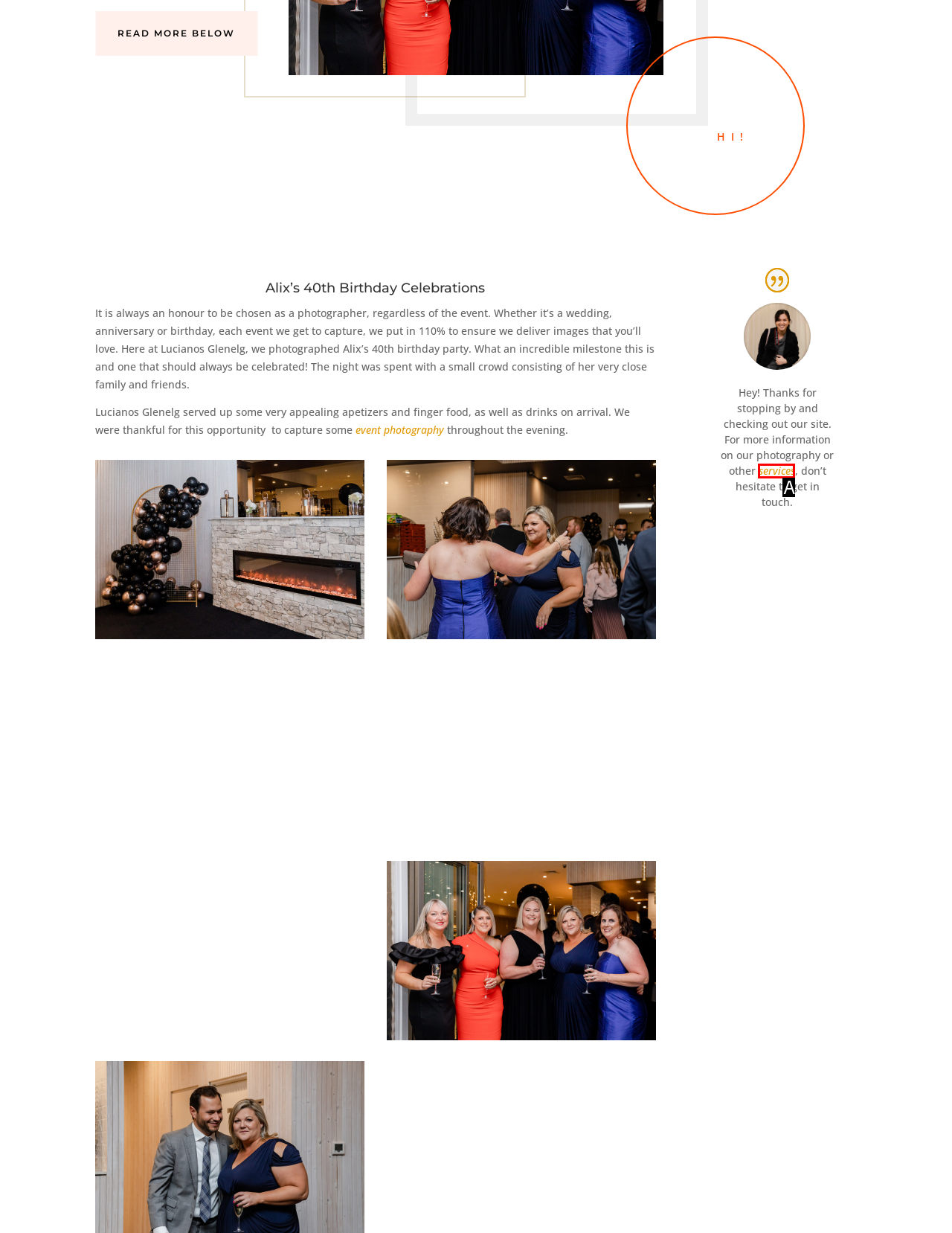Select the option that matches the description: services. Answer with the letter of the correct option directly.

A